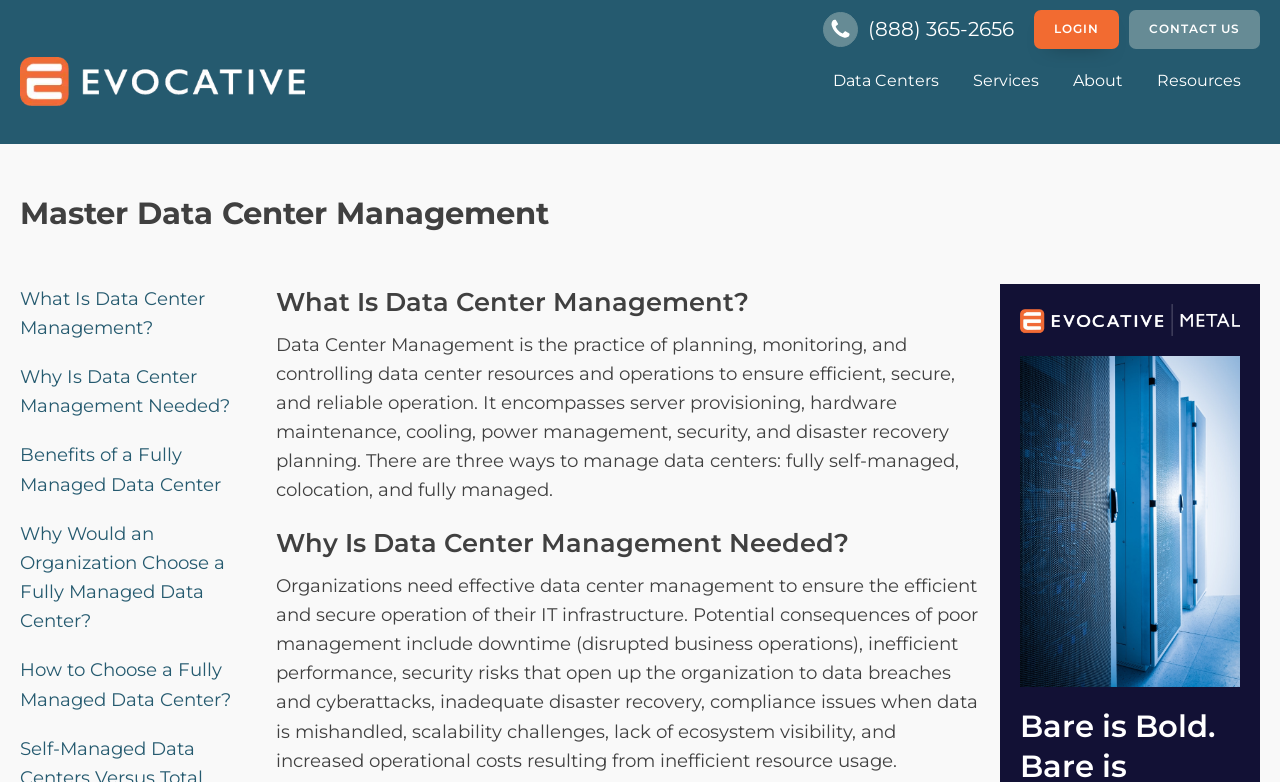Highlight the bounding box coordinates of the region I should click on to meet the following instruction: "Call the phone number".

[0.622, 0.015, 0.8, 0.06]